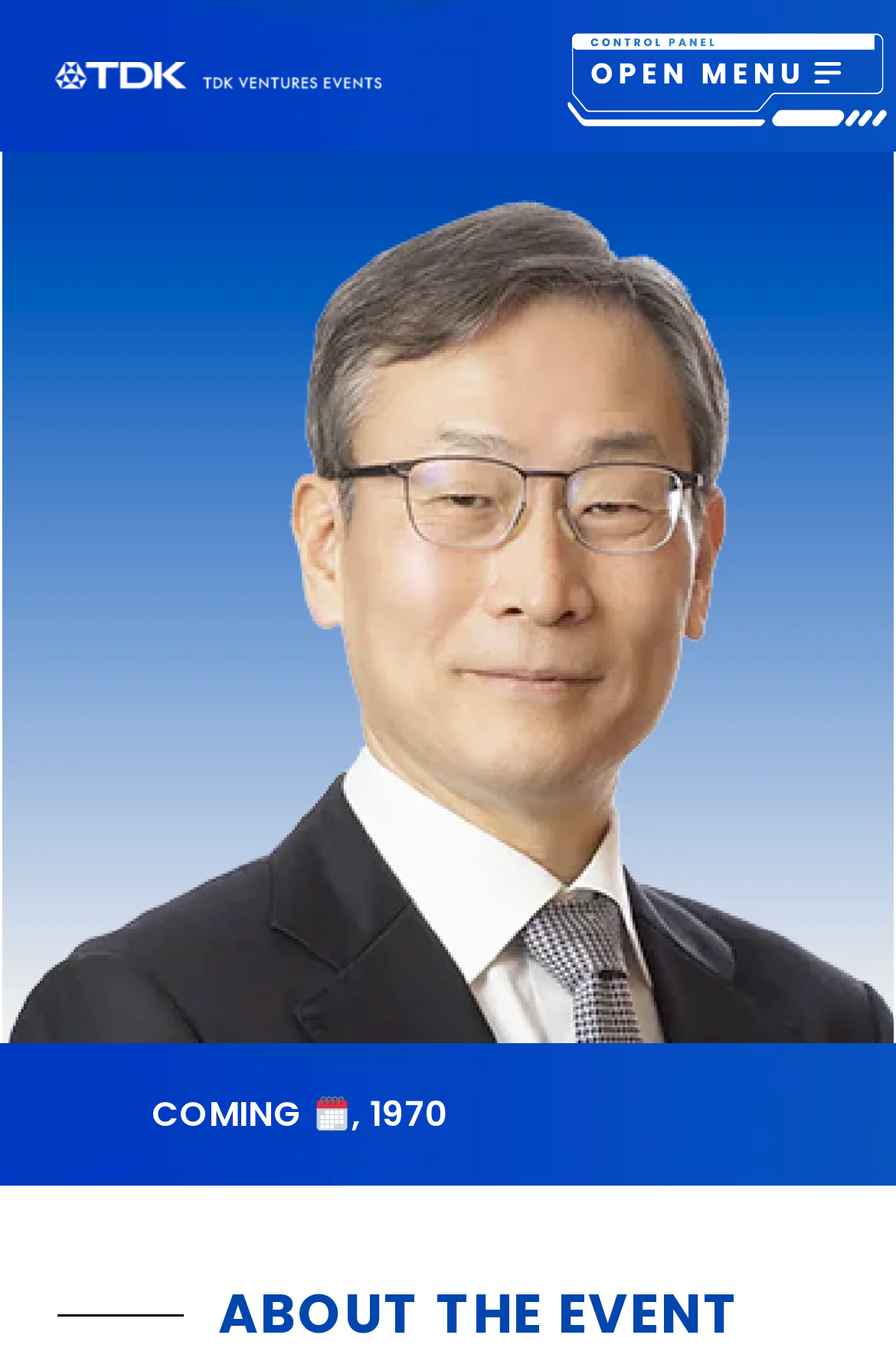Determine the bounding box coordinates for the UI element with the following description: "alt="TDK Ventures Events"". The coordinates should be four float numbers between 0 and 1, represented as [left, top, right, bottom].

[0.061, 0.036, 0.426, 0.075]